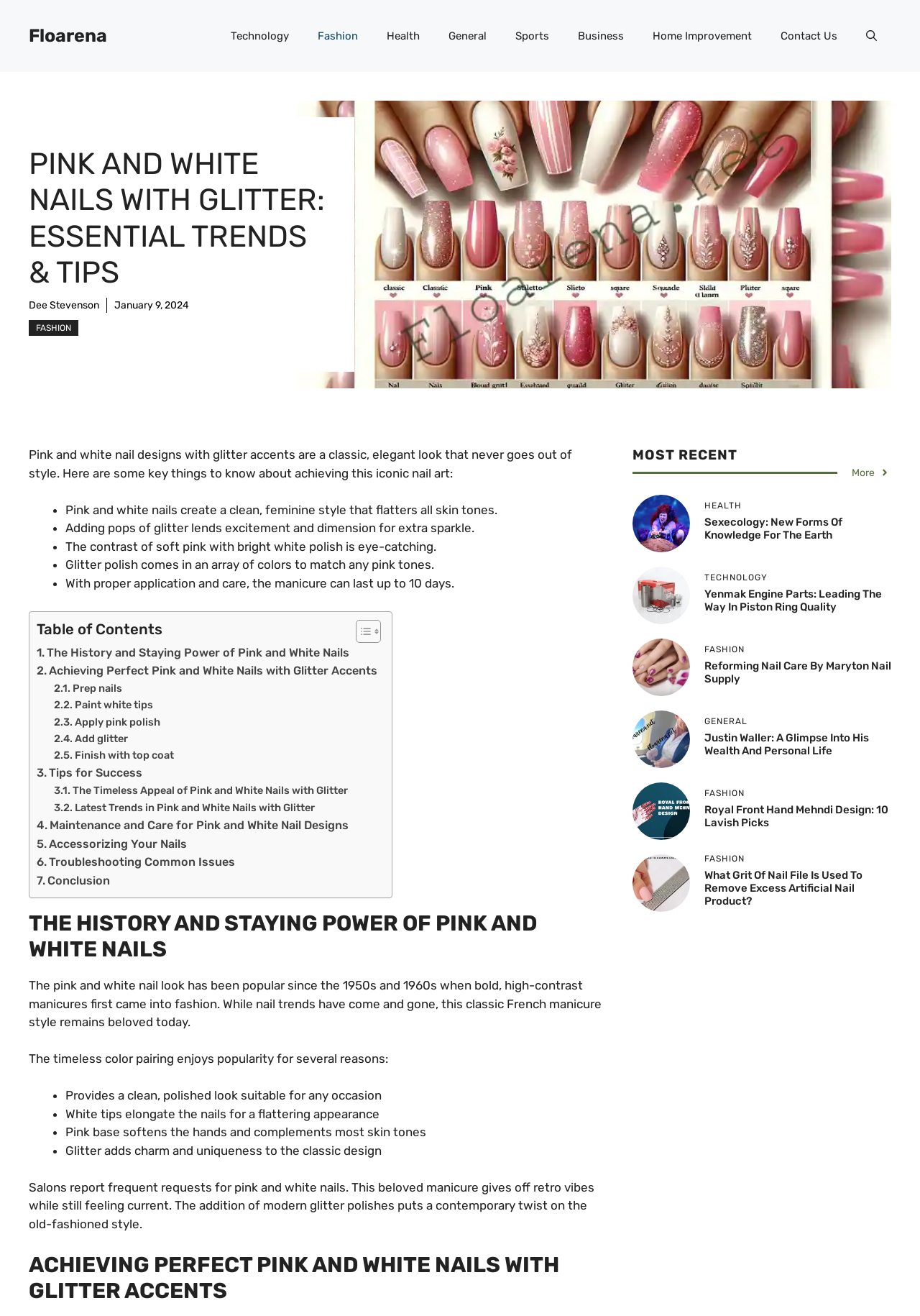Using the given description, provide the bounding box coordinates formatted as (top-left x, top-left y, bottom-right x, bottom-right y), with all values being floating point numbers between 0 and 1. Description: alt="Royal Front Hand Mehndi Design"

[0.688, 0.61, 0.75, 0.621]